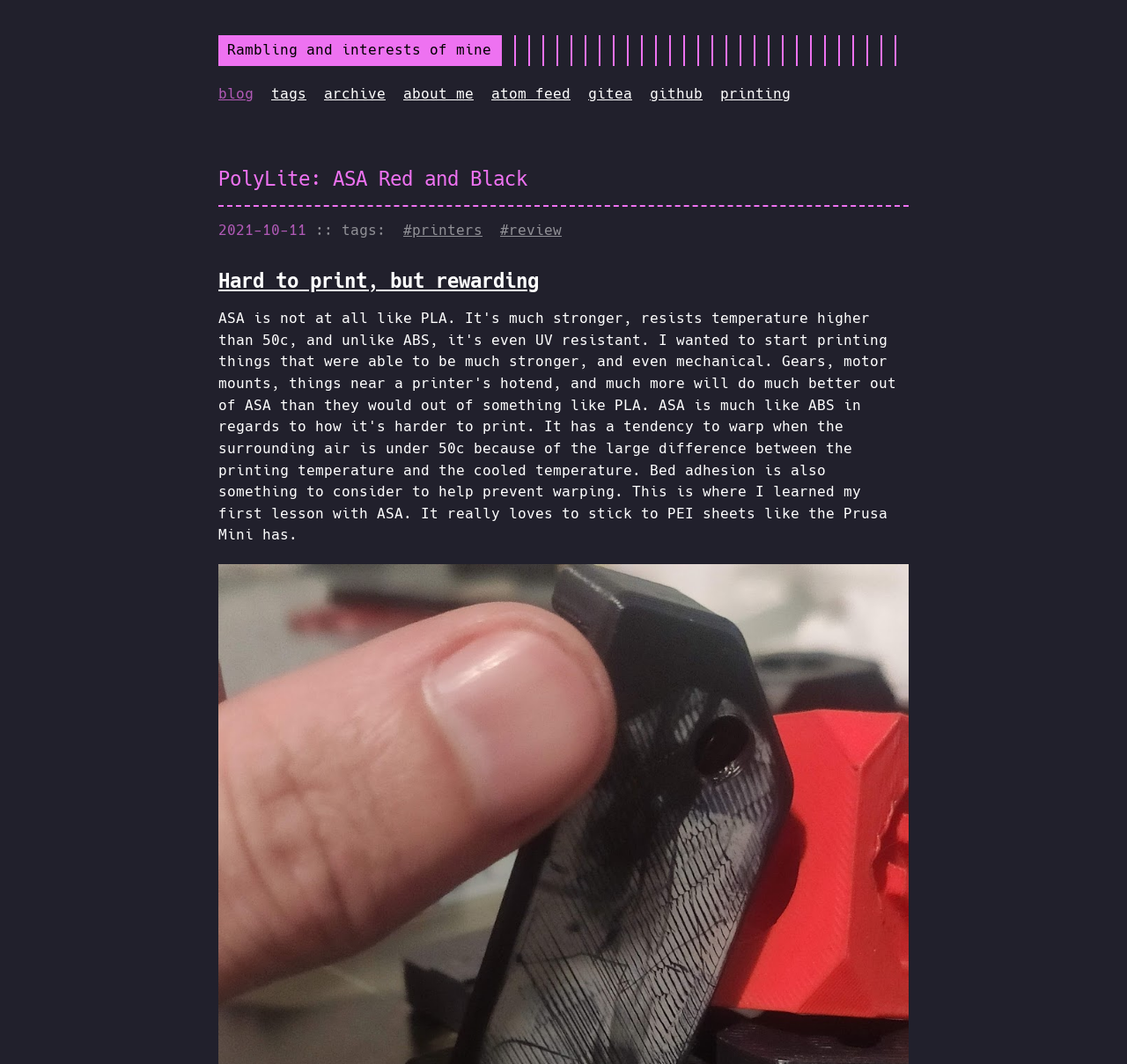Examine the screenshot and answer the question in as much detail as possible: What is the date of the post?

I looked for the date of the post and found it in the static text element, which is '2021-10-11'.